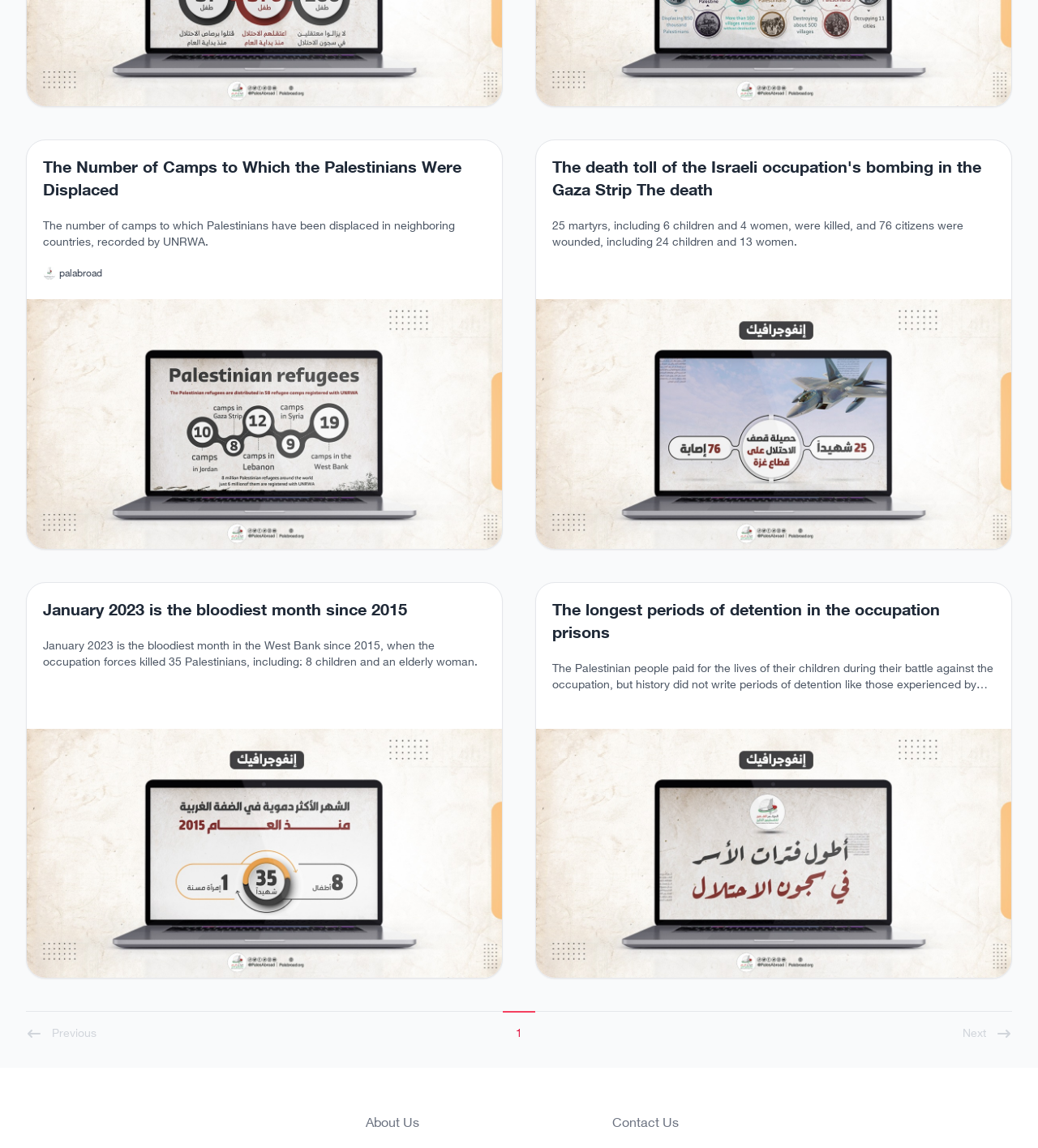Please identify the bounding box coordinates of the element's region that should be clicked to execute the following instruction: "Read about the death toll of the Israeli occupation's bombing in the Gaza Strip". The bounding box coordinates must be four float numbers between 0 and 1, i.e., [left, top, right, bottom].

[0.532, 0.136, 0.959, 0.176]